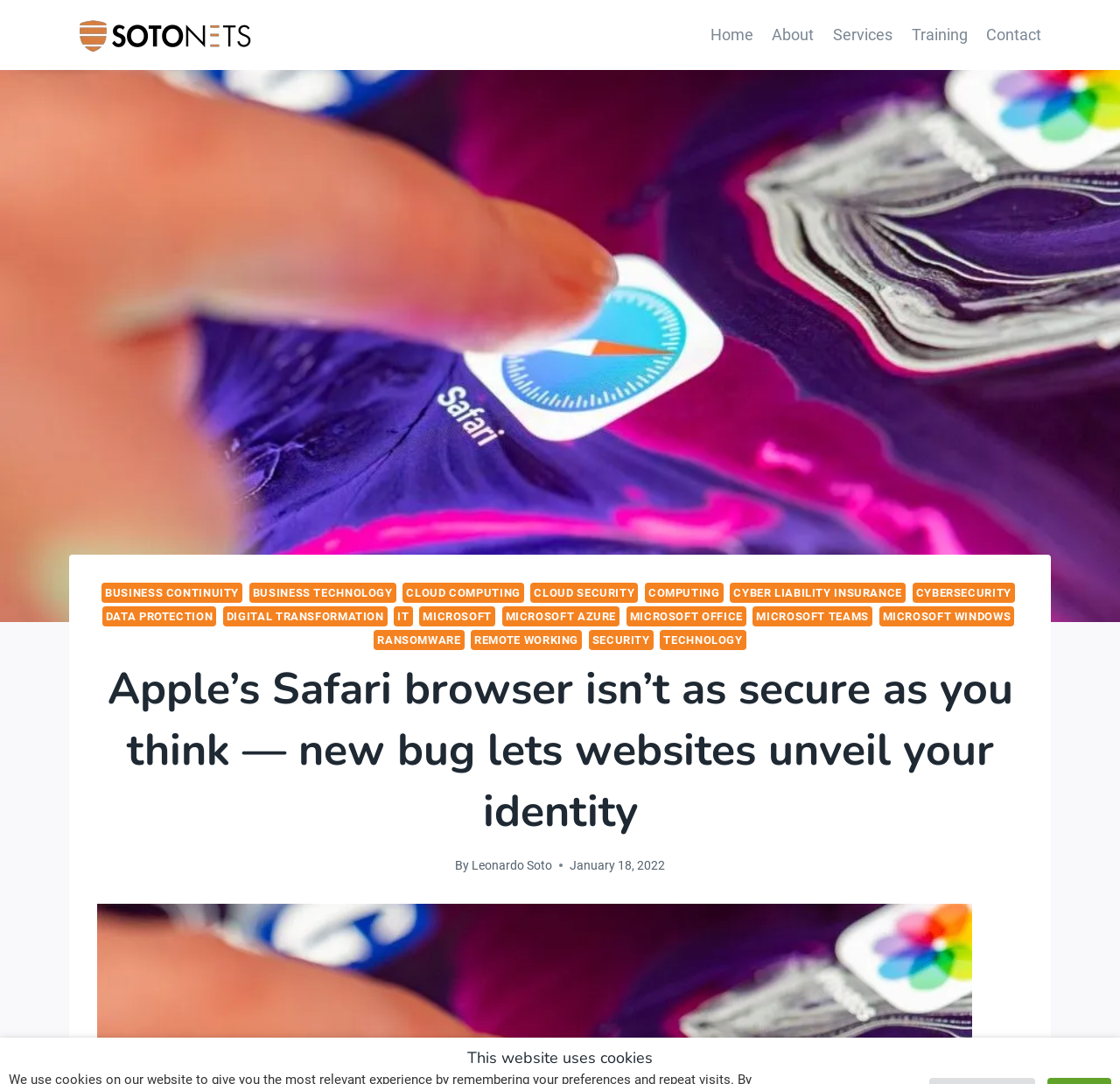Please specify the bounding box coordinates of the area that should be clicked to accomplish the following instruction: "Go to the Home page". The coordinates should consist of four float numbers between 0 and 1, i.e., [left, top, right, bottom].

[0.626, 0.015, 0.681, 0.05]